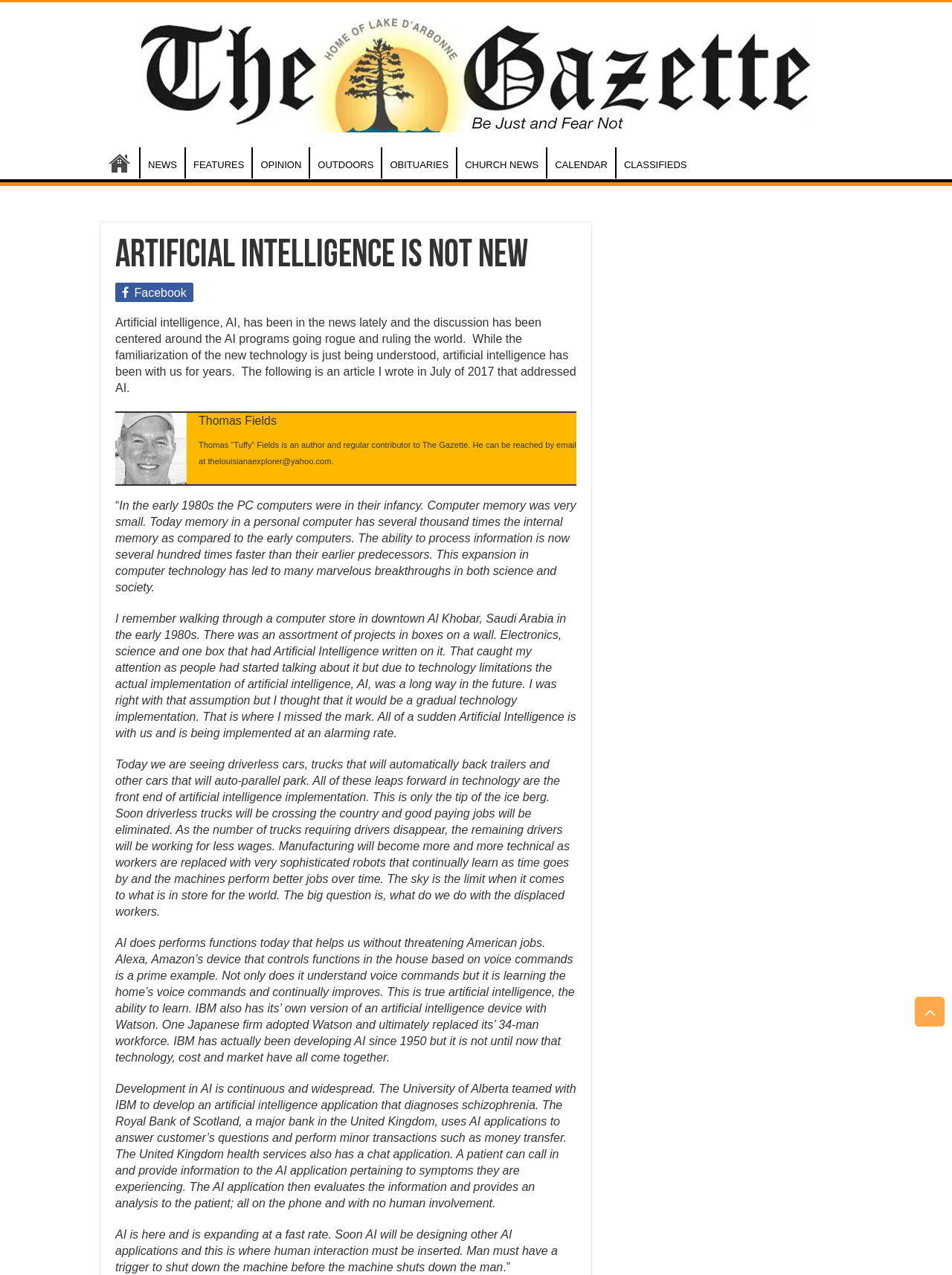Illustrate the webpage with a detailed description.

This webpage appears to be an article from an online newspaper or magazine, fgazette.com. At the top, there is a heading with the website's name, accompanied by a link and an image. Below this, there is a row of links to different sections of the website, including HOME, NEWS, FEATURES, OPINION, OUTDOORS, OBITUARIES, CHURCH NEWS, CALENDAR, and CLASSIFIEDS.

The main article is titled "Artificial intelligence is not new" and is written by Thomas Fields. The article discusses the rapid development of artificial intelligence and its potential impact on society. The text is divided into several paragraphs, with a horizontal separator line between each section.

To the left of the article title, there is a link to Facebook. Below the article, there is a brief author bio, which includes the author's name, a description of their credentials, and an email address.

The article itself discusses the history of artificial intelligence, from its early beginnings in the 1980s to its current rapid development. The author reminisces about seeing a box labeled "Artificial Intelligence" in a computer store in Saudi Arabia in the early 1980s and notes how far the technology has come since then. The article goes on to discuss the potential benefits and drawbacks of AI, including its ability to perform tasks that could replace human workers.

At the very bottom of the page, there is a "Scroll To Top" button.